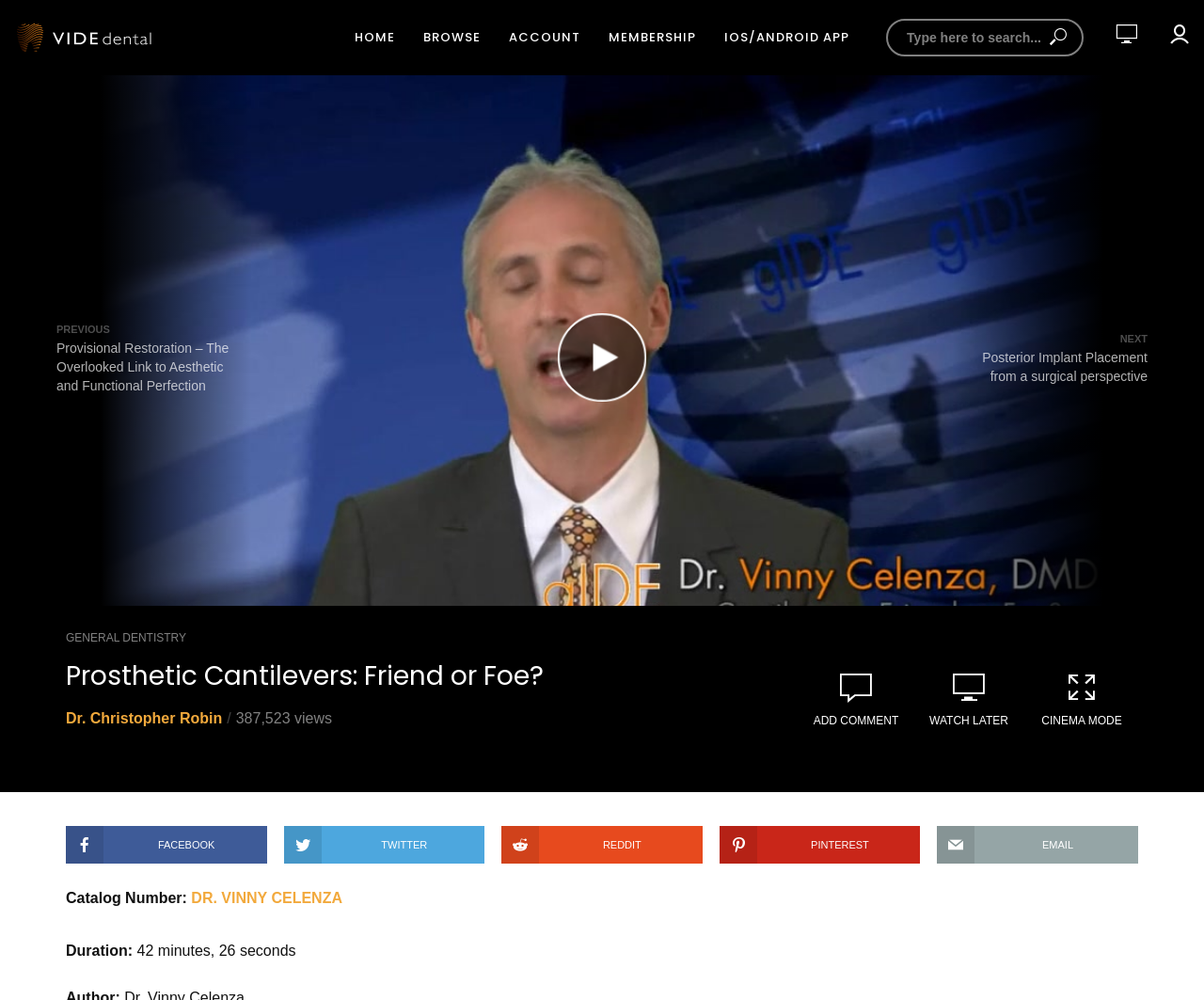Please extract the primary headline from the webpage.

Prosthetic Cantilevers: Friend or Foe?